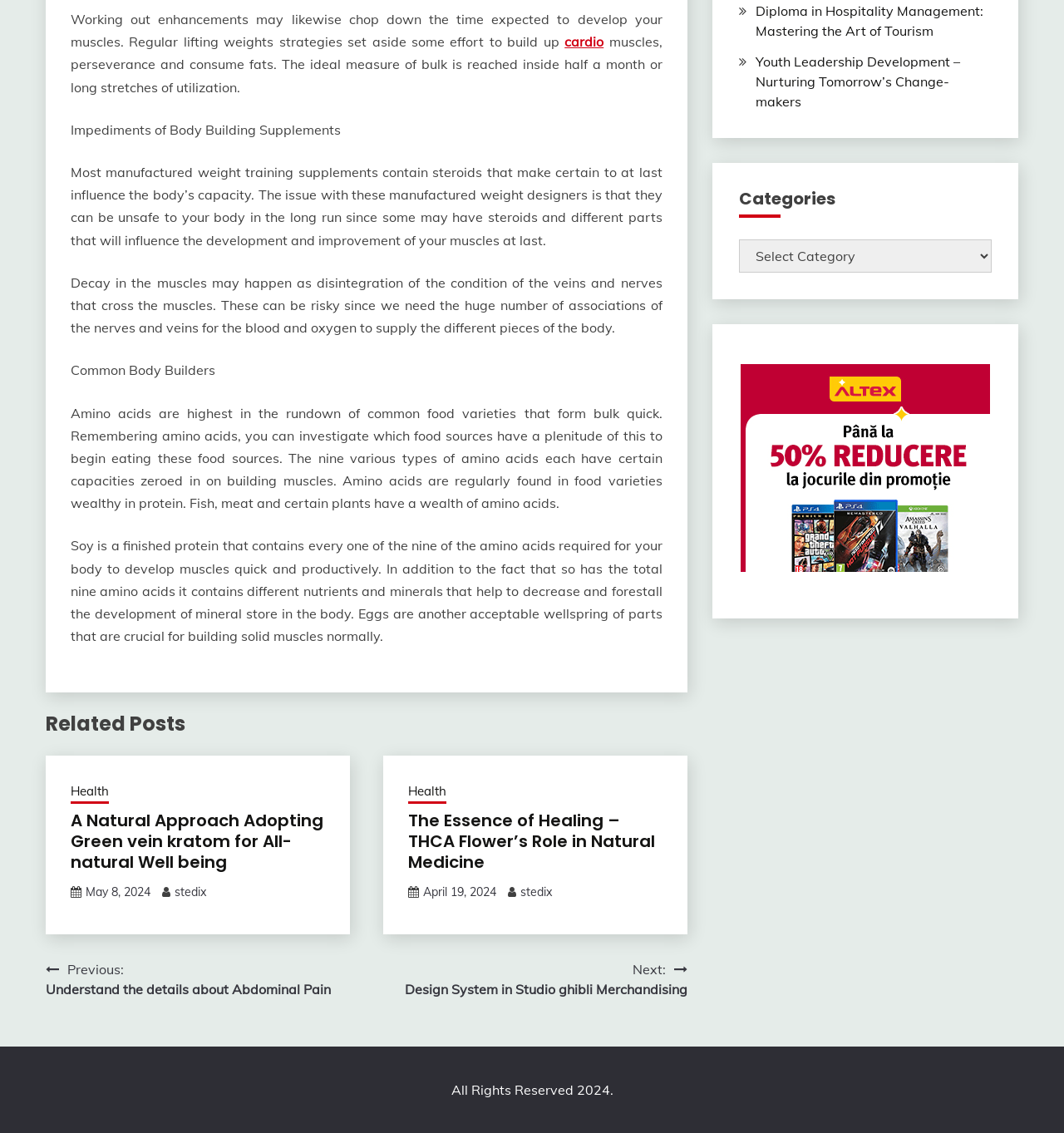Please answer the following question using a single word or phrase: 
What type of protein is mentioned as a good source of amino acids?

Fish and eggs